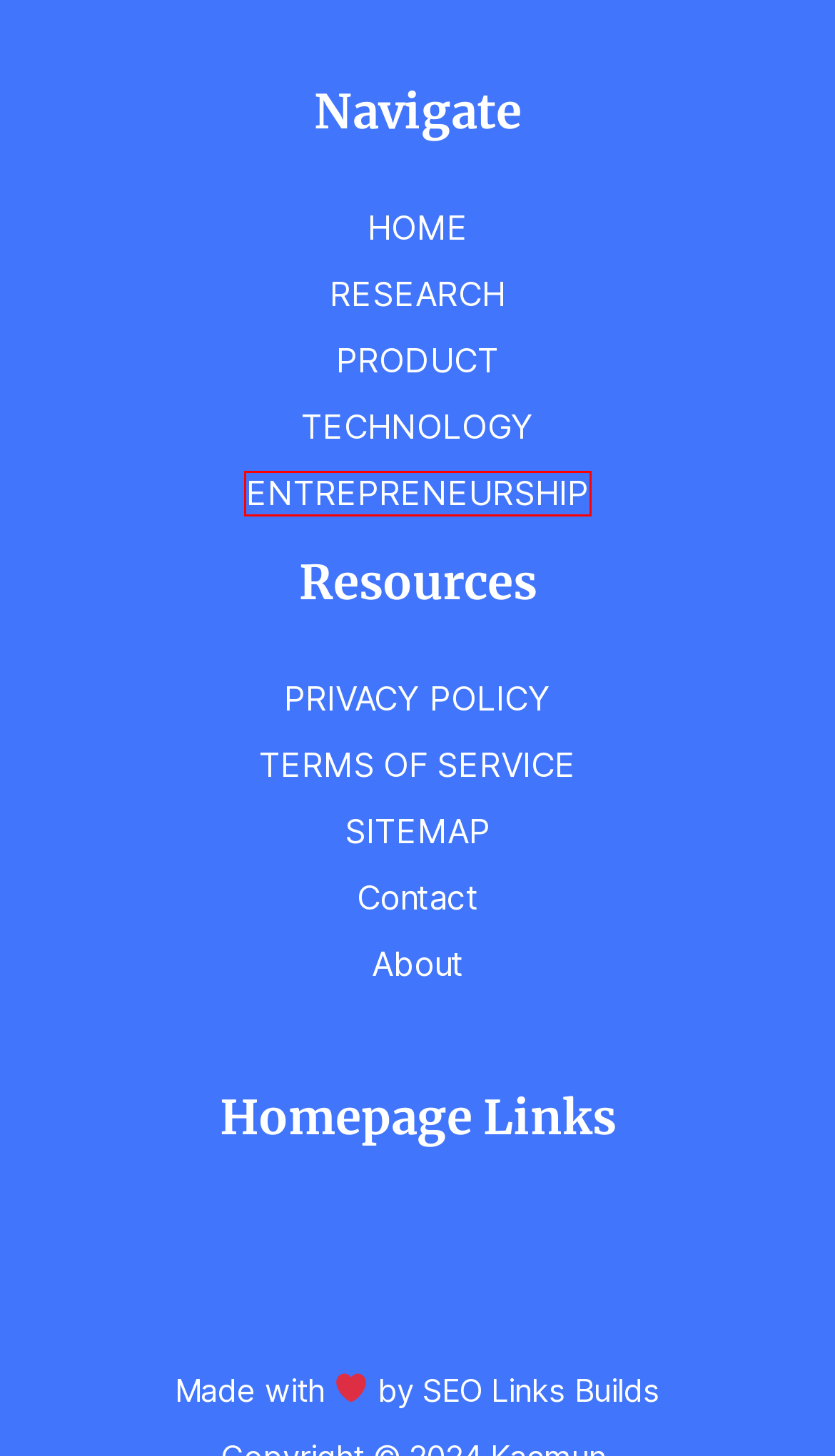Look at the given screenshot of a webpage with a red rectangle bounding box around a UI element. Pick the description that best matches the new webpage after clicking the element highlighted. The descriptions are:
A. Sitemap
B. Technology
C. Research
D. Links Builds
E. About
F. Product
G. Entrepreneurship
H. Terms of Service

G